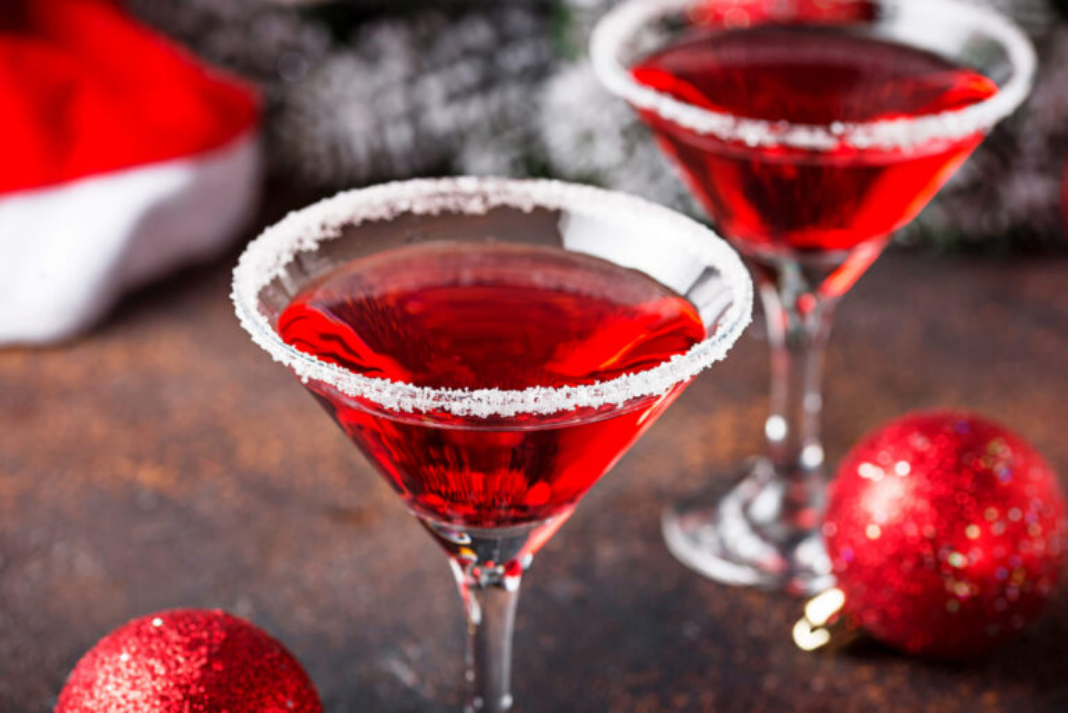Please give a succinct answer to the question in one word or phrase:
What is the purpose of the white sugar on the rim of the glasses?

Inviting touch